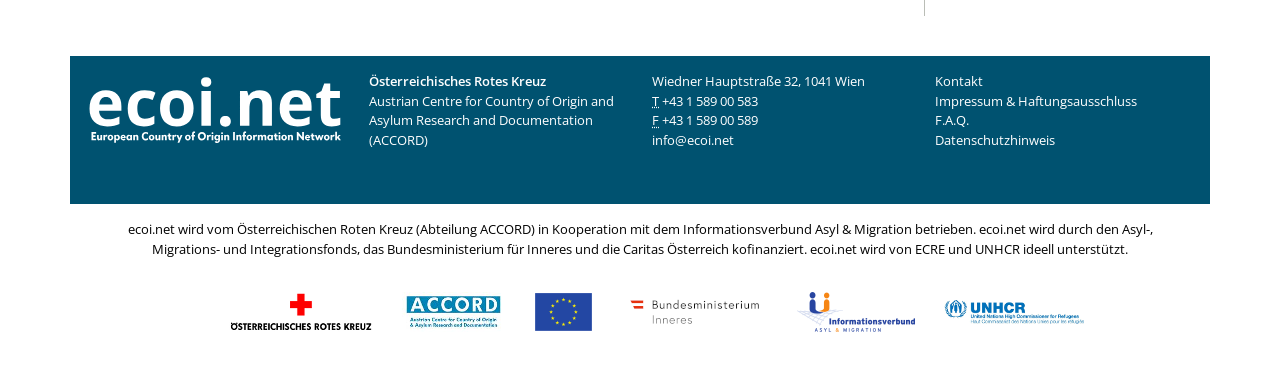Pinpoint the bounding box coordinates of the clickable area necessary to execute the following instruction: "go to the FAQ page". The coordinates should be given as four float numbers between 0 and 1, namely [left, top, right, bottom].

[0.73, 0.296, 0.757, 0.344]